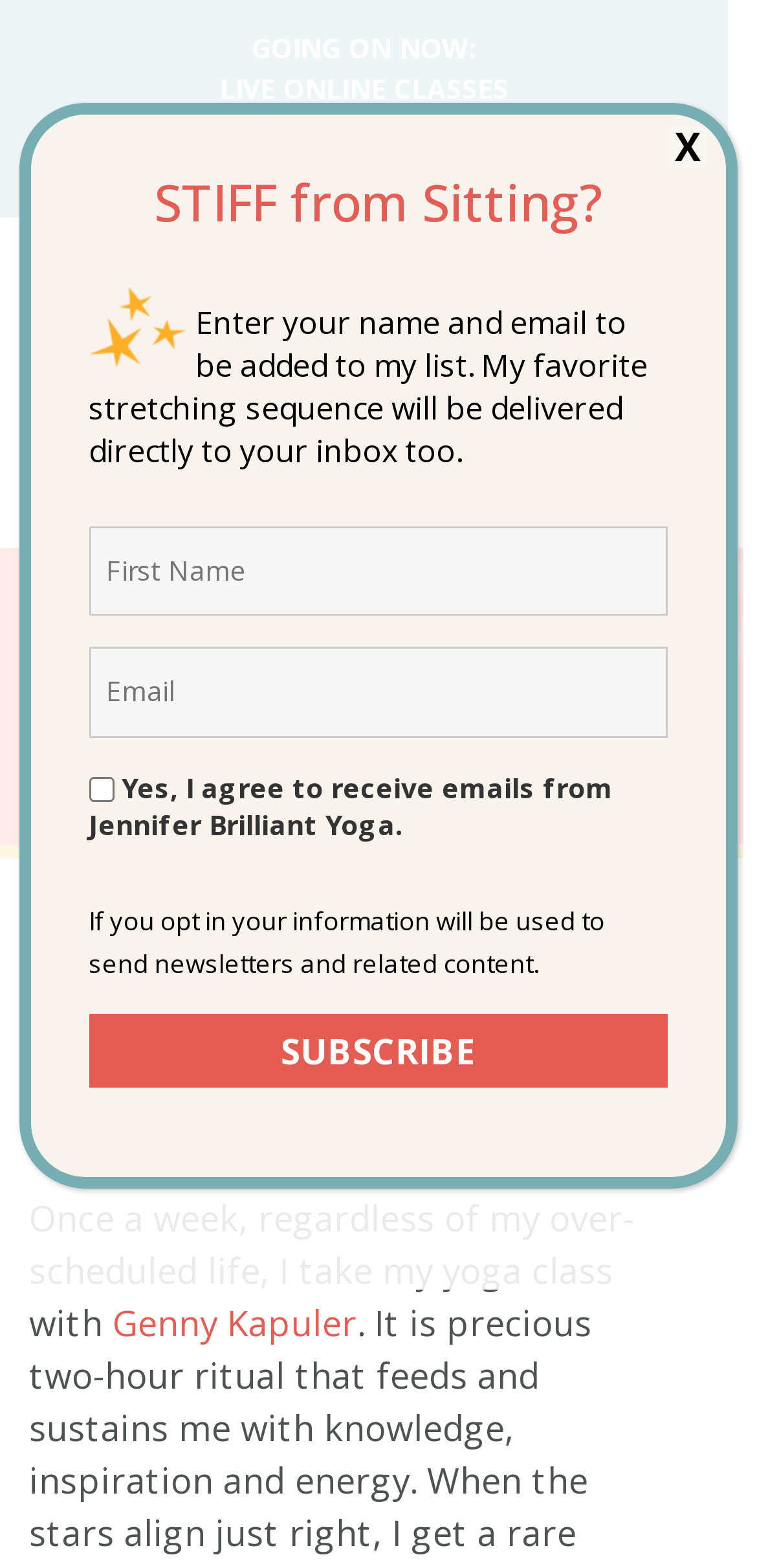Please identify the bounding box coordinates of the region to click in order to complete the task: "Click on MENU". The coordinates must be four float numbers between 0 and 1, specified as [left, top, right, bottom].

[0.797, 0.156, 0.918, 0.217]